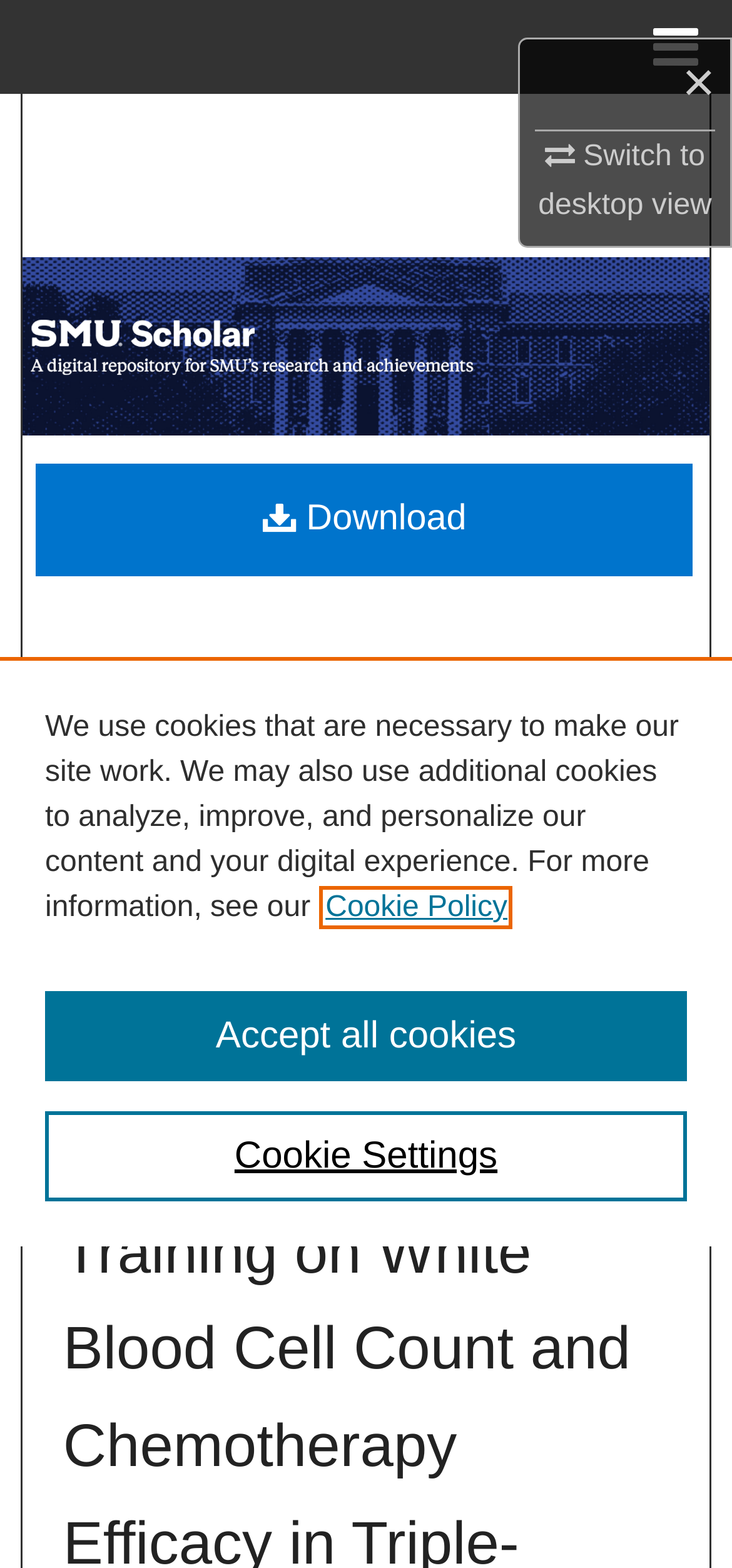Highlight the bounding box coordinates of the element that should be clicked to carry out the following instruction: "Download". The coordinates must be given as four float numbers ranging from 0 to 1, i.e., [left, top, right, bottom].

[0.049, 0.233, 0.947, 0.304]